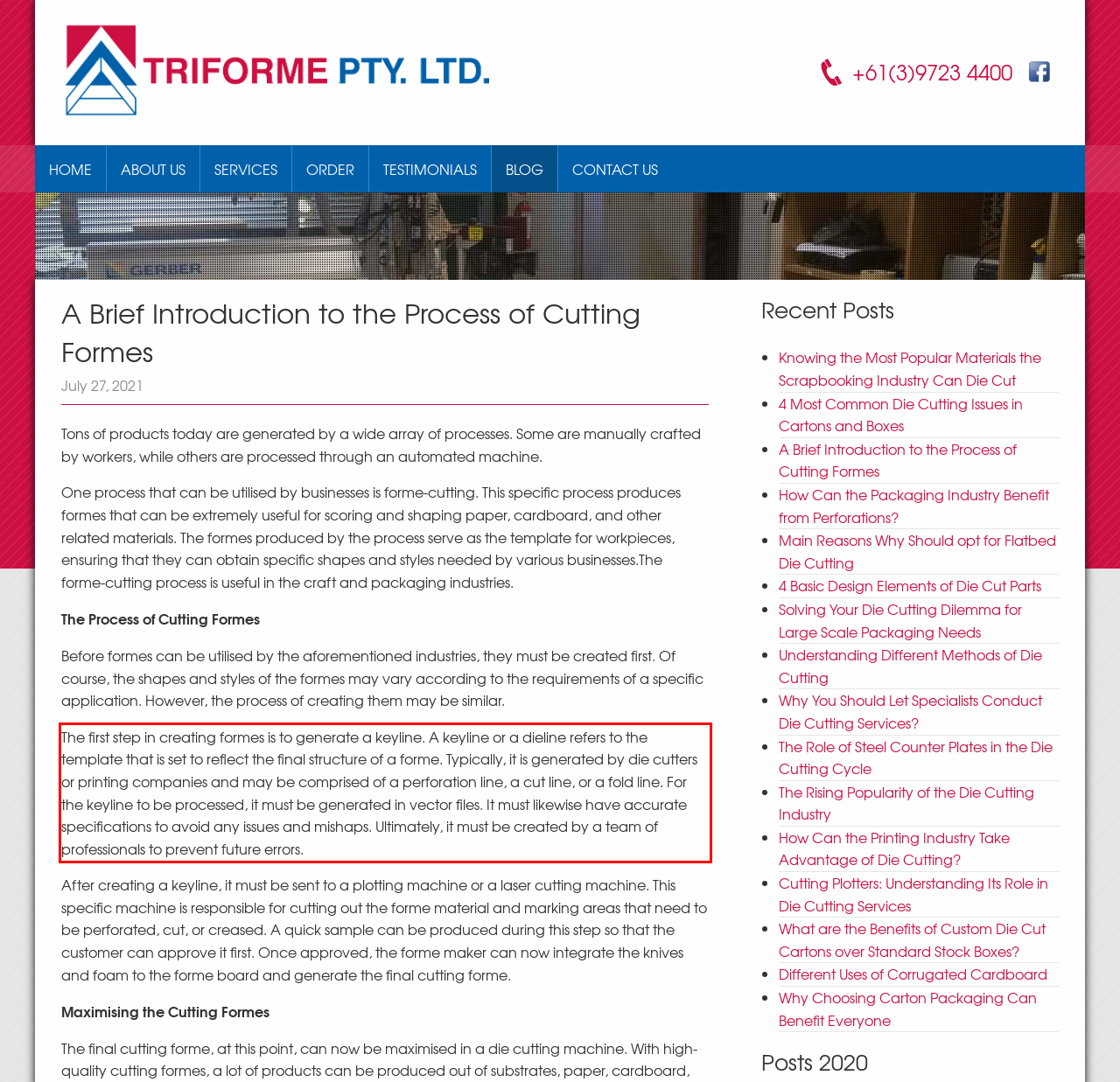Identify the text inside the red bounding box on the provided webpage screenshot by performing OCR.

The first step in creating formes is to generate a keyline. A keyline or a dieline refers to the template that is set to reflect the final structure of a forme. Typically, it is generated by die cutters or printing companies and may be comprised of a perforation line, a cut line, or a fold line. For the keyline to be processed, it must be generated in vector files. It must likewise have accurate specifications to avoid any issues and mishaps. Ultimately, it must be created by a team of professionals to prevent future errors.